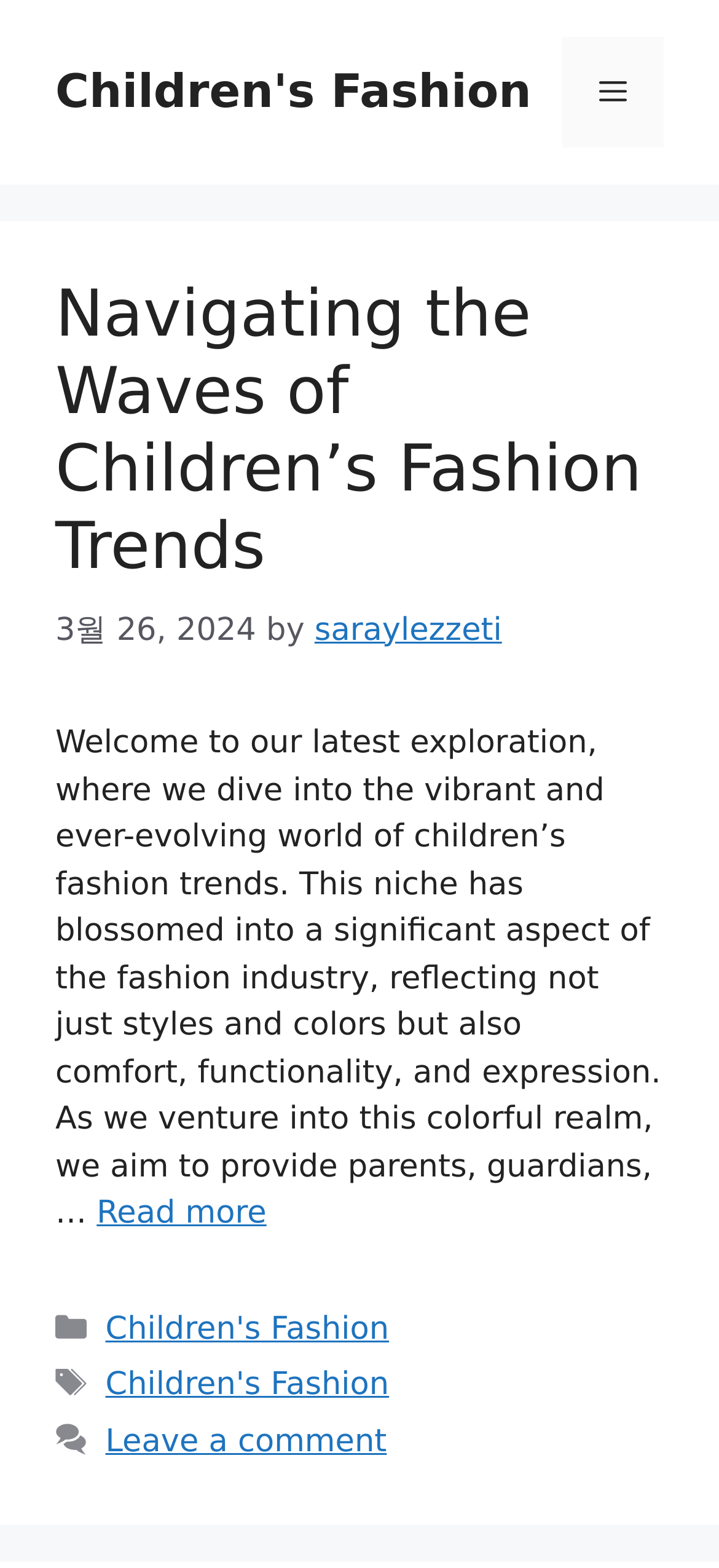Please identify the bounding box coordinates of the region to click in order to complete the given instruction: "Click the link 'Children's Fashion'". The coordinates should be four float numbers between 0 and 1, i.e., [left, top, right, bottom].

[0.147, 0.836, 0.541, 0.859]